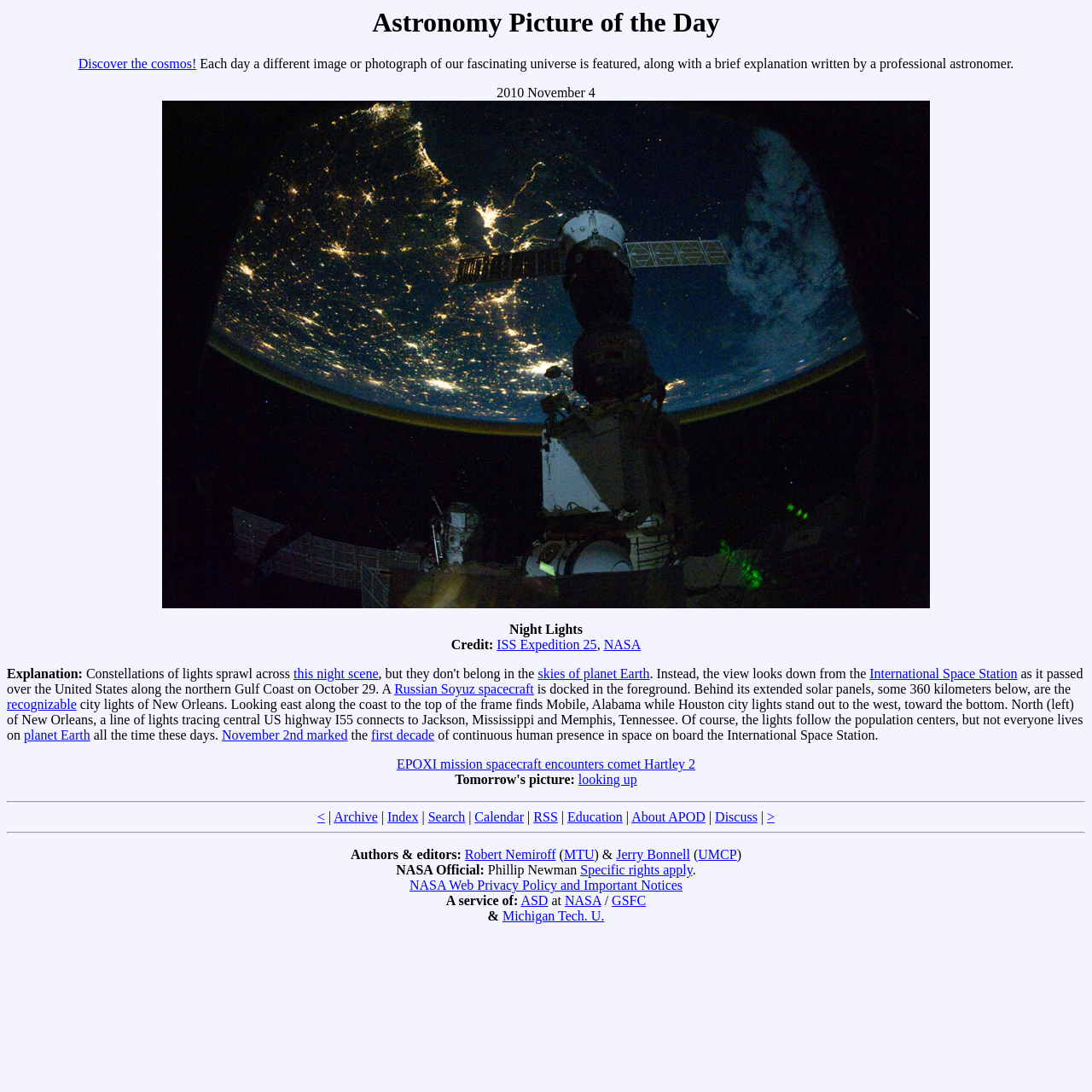Specify the bounding box coordinates of the area that needs to be clicked to achieve the following instruction: "Search for something".

[0.392, 0.742, 0.426, 0.755]